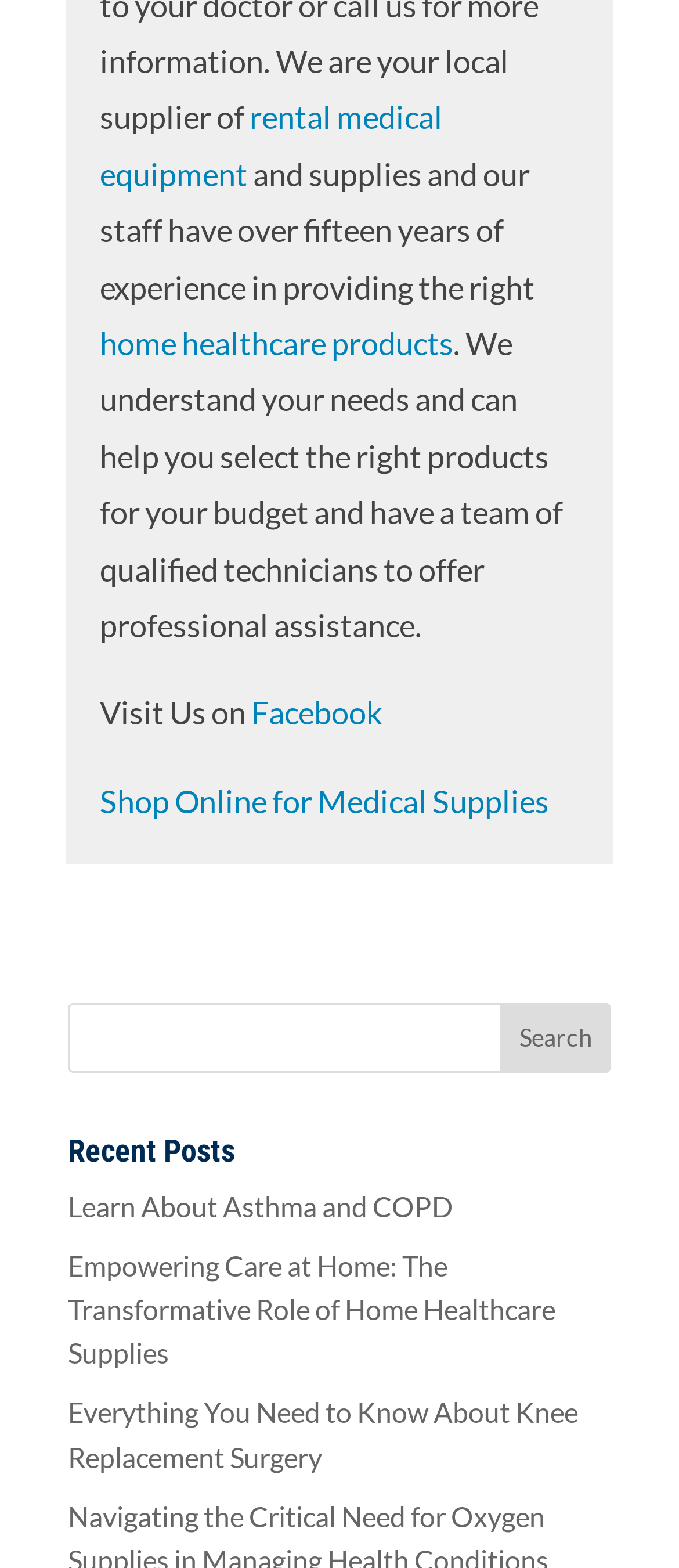With reference to the screenshot, provide a detailed response to the question below:
What type of content is listed under 'Recent Posts'?

The links listed under 'Recent Posts' appear to be titles of blog posts or articles, suggesting that the website publishes content related to medical equipment and supplies.